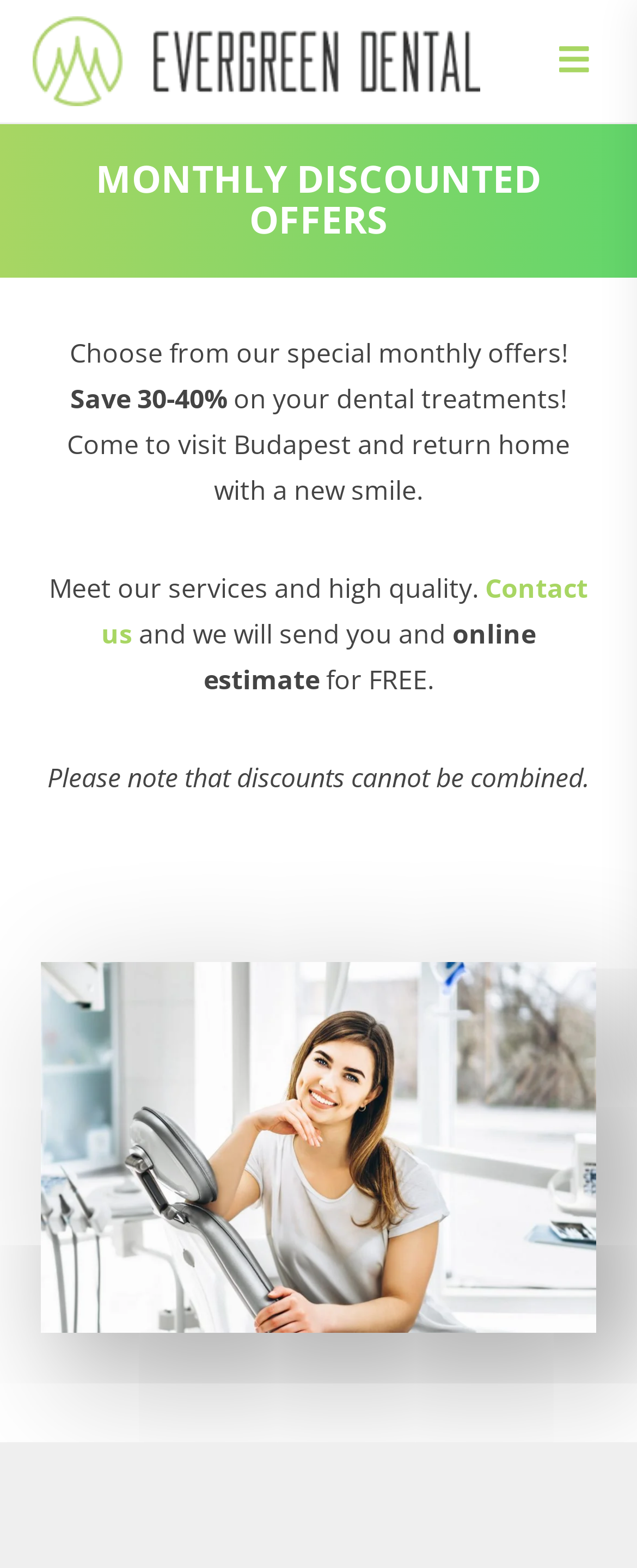What is the purpose of contacting the dental service?
Provide a well-explained and detailed answer to the question.

The purpose of contacting the dental service can be inferred from the sentence 'and we will send you an online estimate for FREE.' This implies that contacting the service will provide an online estimate for the dental treatment.